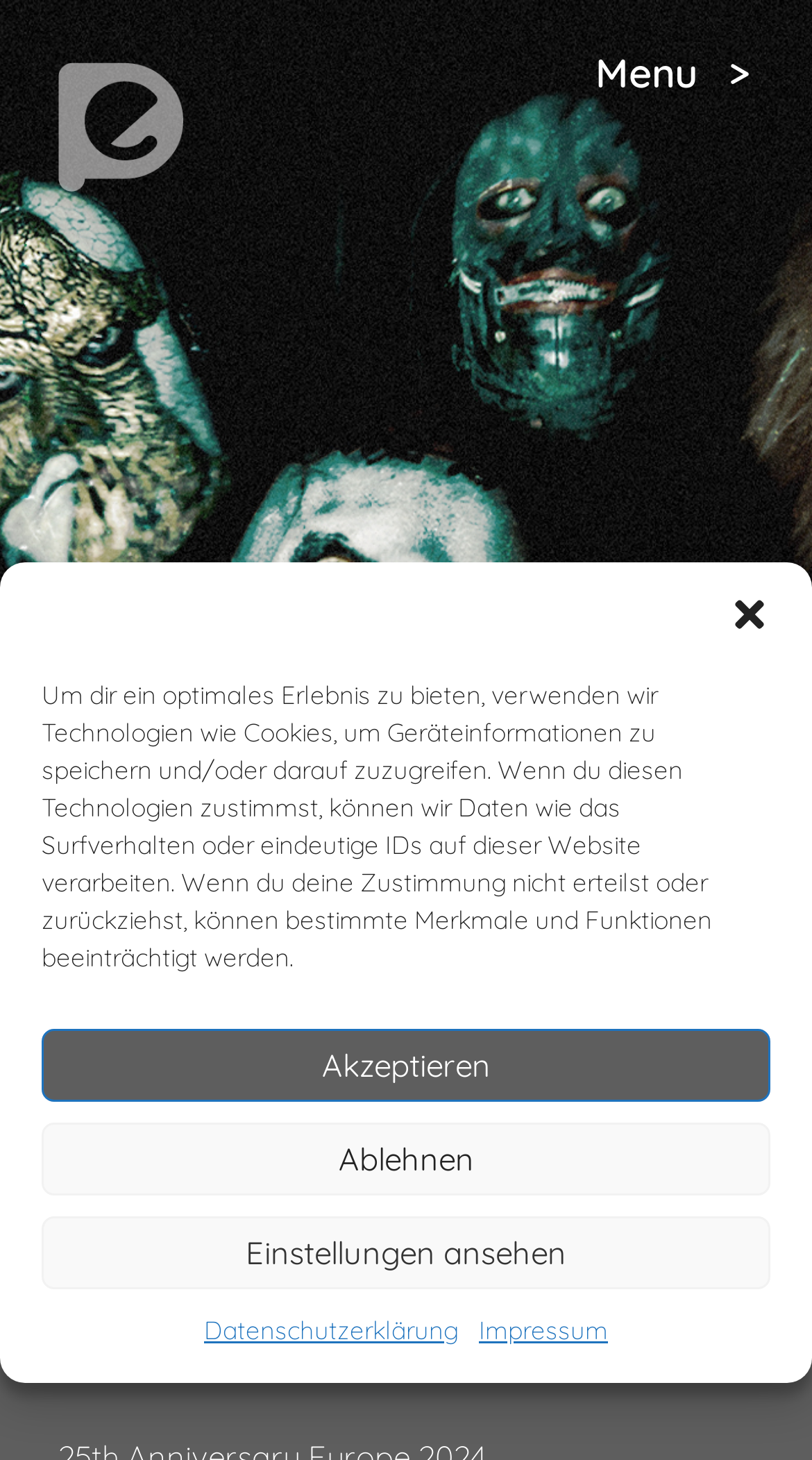What is the logo above the 'PRIME ENTERTAINMENT' link?
Can you provide an in-depth and detailed response to the question?

The logo is an image with the text 'PRIME ENTERTAINMENT' and is located above the link with the same text, as indicated by the bounding box coordinates [0.072, 0.043, 0.226, 0.131] and the OCR text 'PRIME ENTERTAINMENT'.